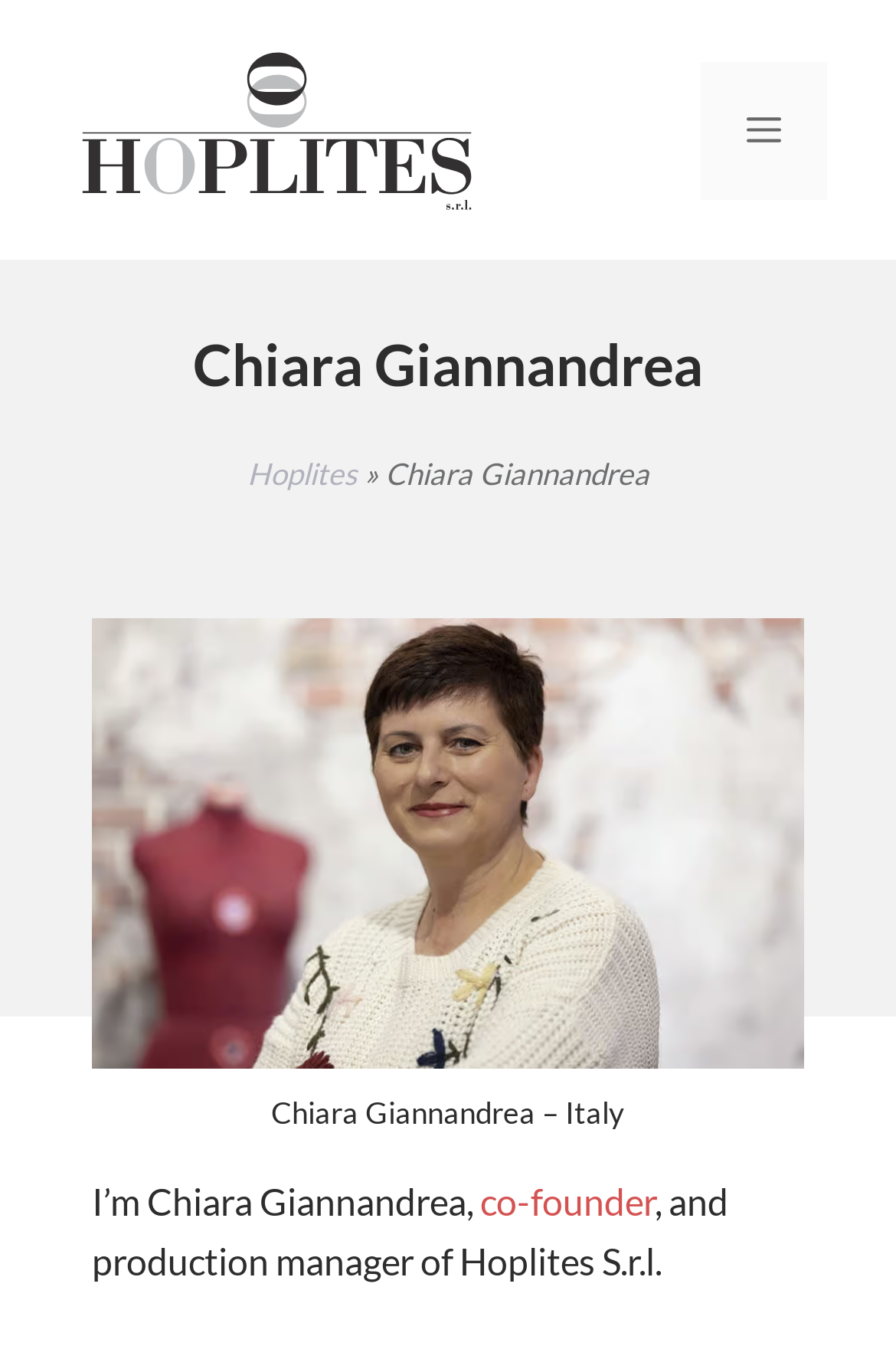What is the type of industry Chiara Giannandrea is involved in?
Based on the screenshot, respond with a single word or phrase.

Fashion Clothing Production